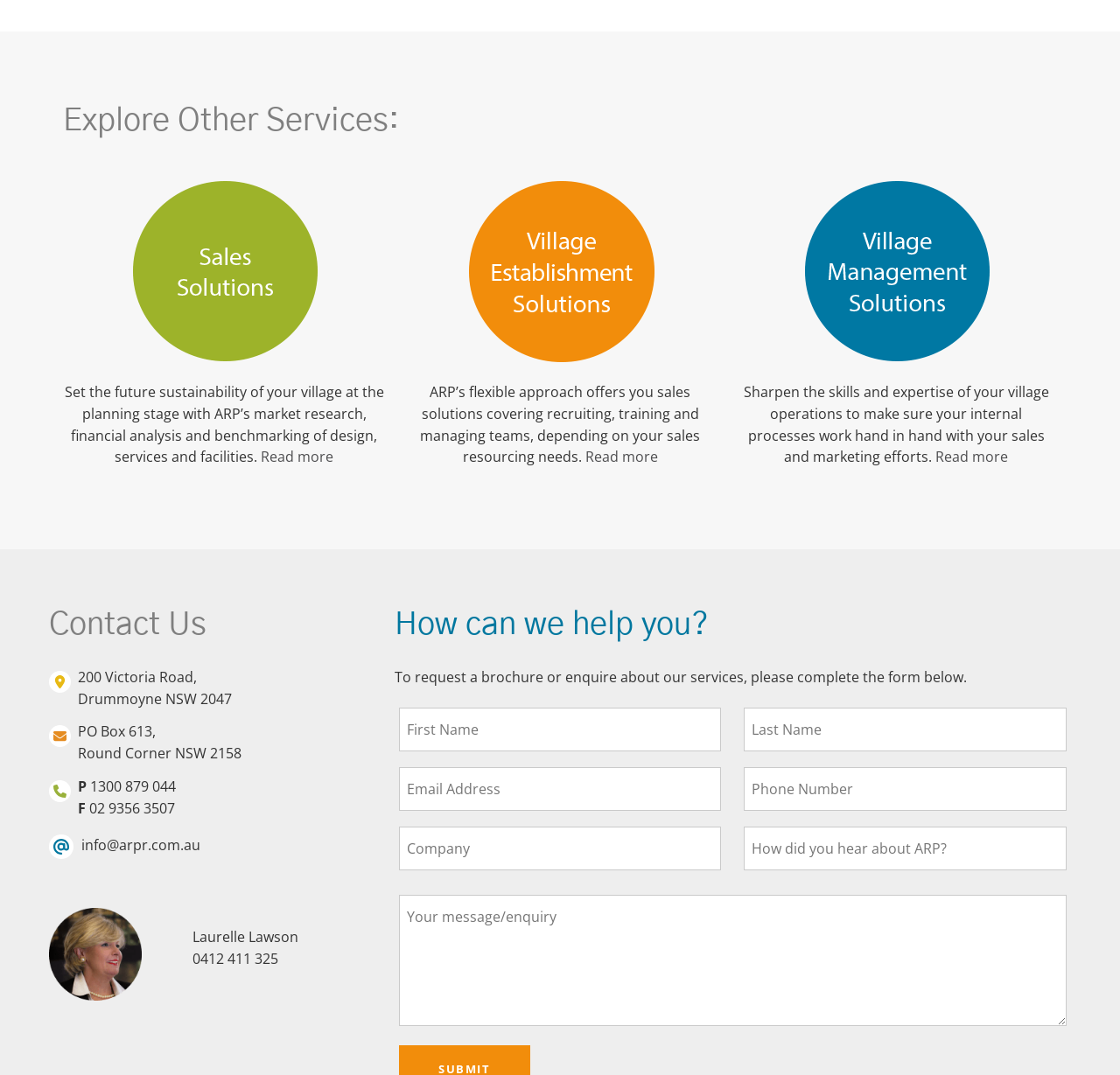How can I contact ARP?
Based on the screenshot, respond with a single word or phrase.

Phone, email, or form